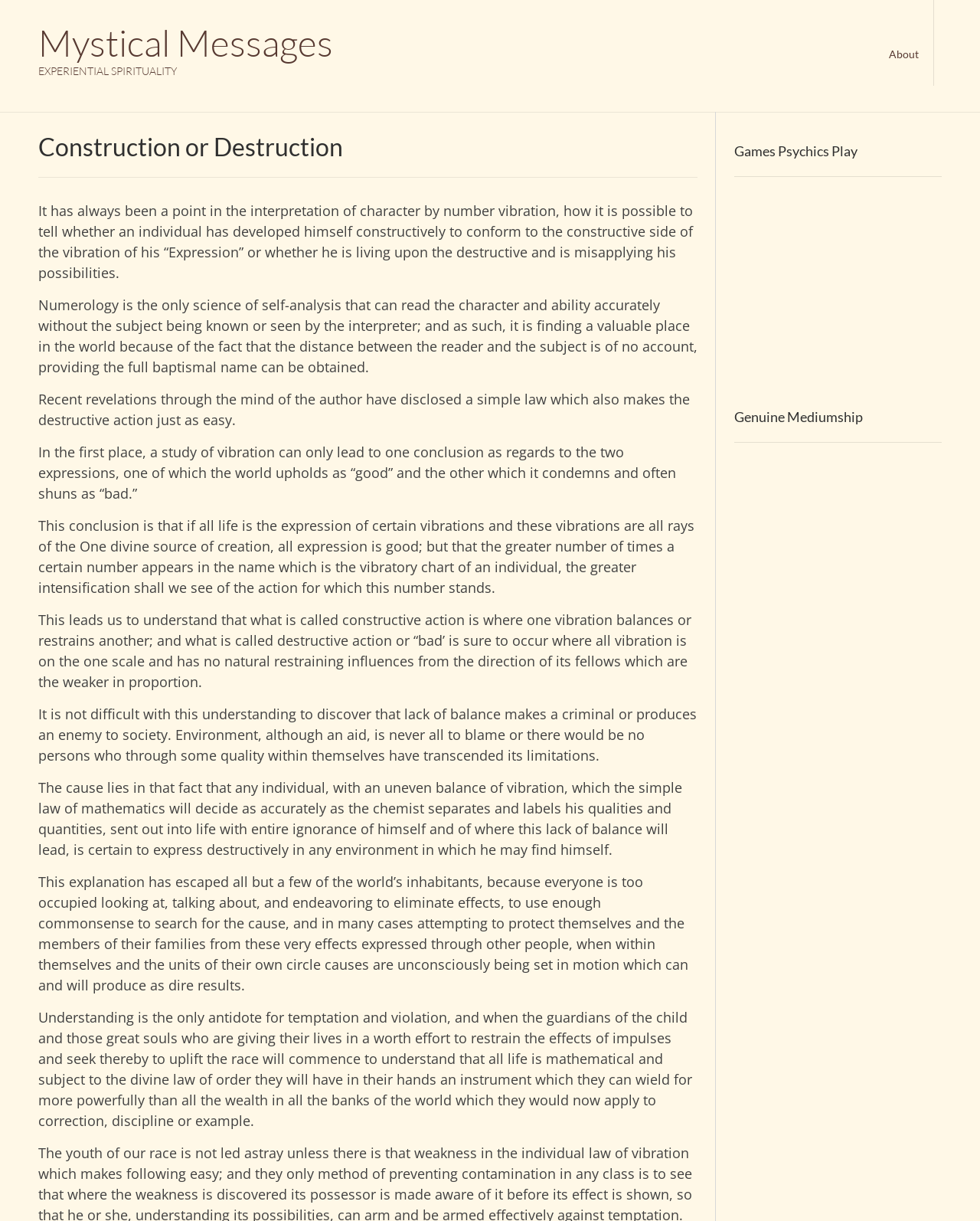What is the role of environment in shaping an individual's character?
Refer to the screenshot and deliver a thorough answer to the question presented.

According to the webpage, environment is not the sole determining factor in shaping an individual's character. It suggests that an individual's vibration and balance of vibration play a more significant role in determining their character, and that environment is only an aid.